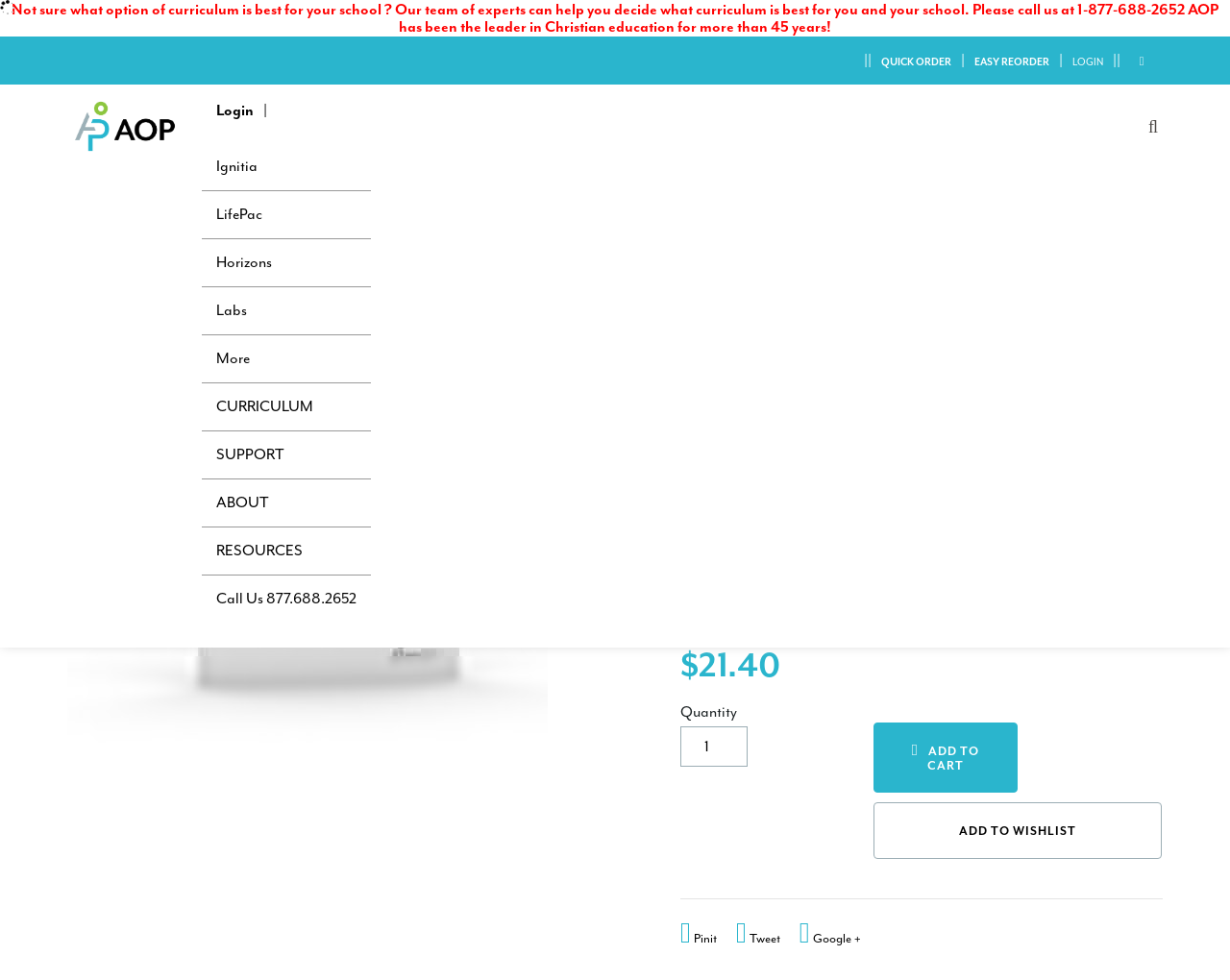Create a detailed narrative describing the layout and content of the webpage.

This webpage appears to be a product page for a teacher guide for 10th-grade language arts. At the top left corner, there is a link to the "HOME" page. Next to it, the title "LIFEPAC LANG ARTS 10TH GRADE TEACHER GUIDE" is prominently displayed in a larger font size. 

Below the title, there is a heading with the same text, taking up most of the width of the page. Underneath the heading, there is a section with product information, including a notice that there are "No Reviews yet", the product's SKU number "LAN1020", and its price of "$21.40". 

To the right of the product information, there is a section for adding the product to the cart or wishlist. A spin button allows the user to select the quantity of the product, and two buttons, "ADD TO CART" and "ADD TO WISHLIST", are placed below it. 

At the bottom of the page, there are three social media links, allowing users to share the product on Pinterest, Twitter, and Google+. 

There is also a small image at the top left corner of the page, but its content is not specified.